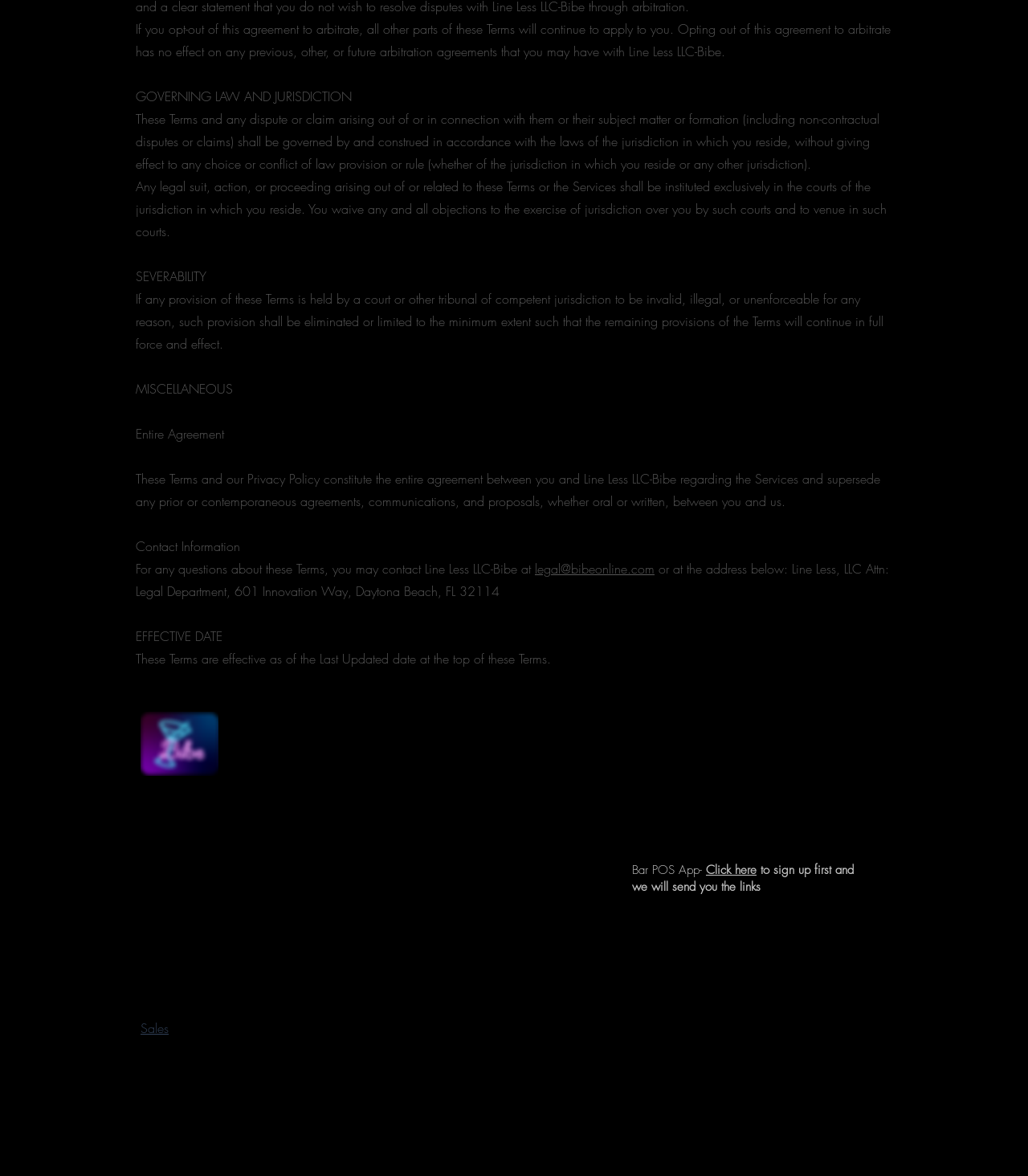Locate the bounding box coordinates of the element I should click to achieve the following instruction: "Click the link to get it on Google Play".

[0.747, 0.665, 0.856, 0.693]